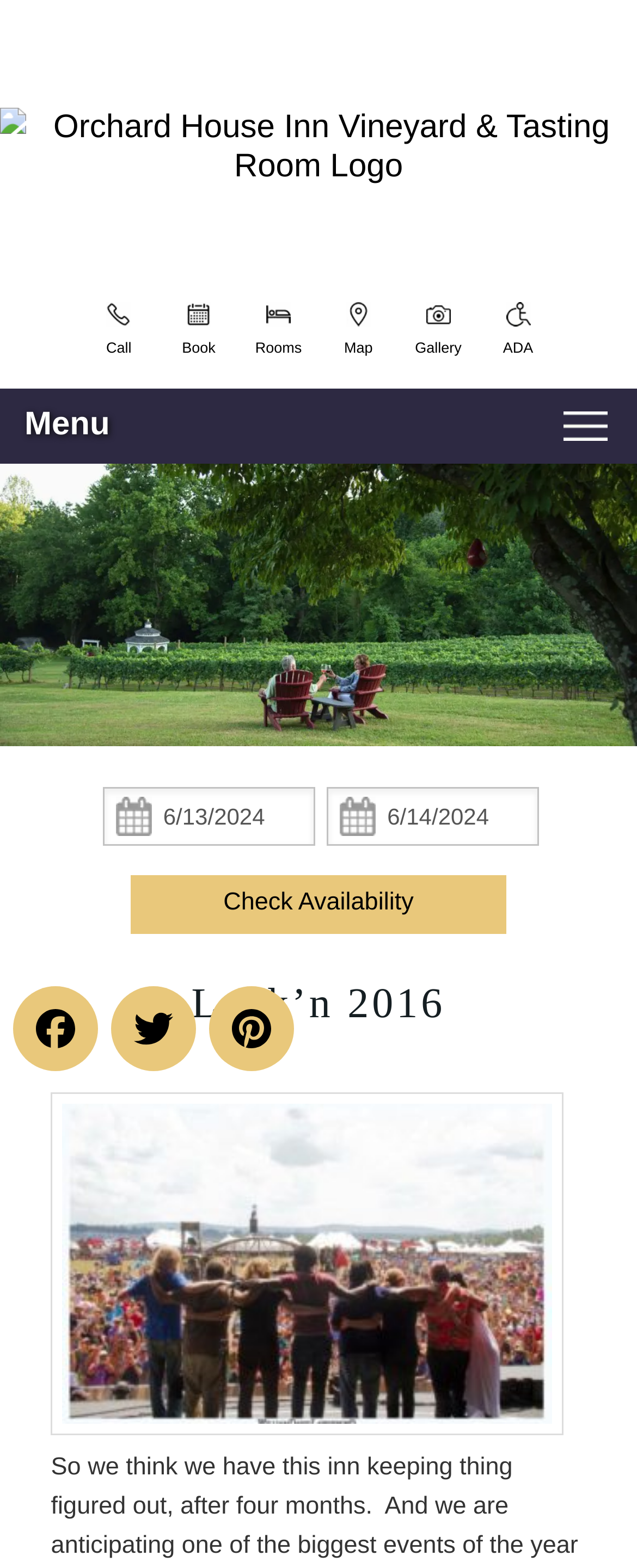Please reply with a single word or brief phrase to the question: 
What is the theme of the image at the top of the webpage?

Wine tasting